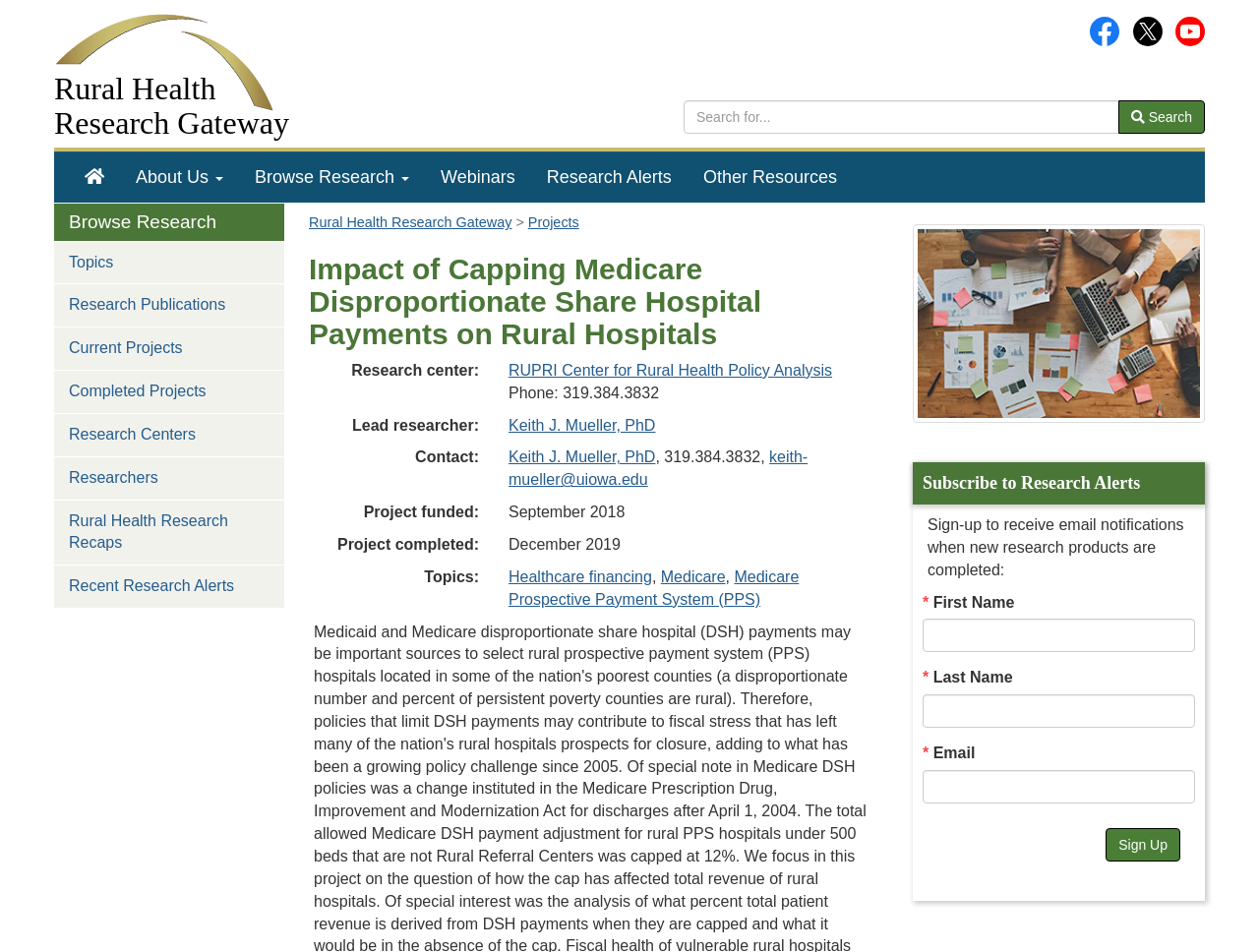Who is the lead researcher of the project?
Observe the image and answer the question with a one-word or short phrase response.

Keith J. Mueller, PhD